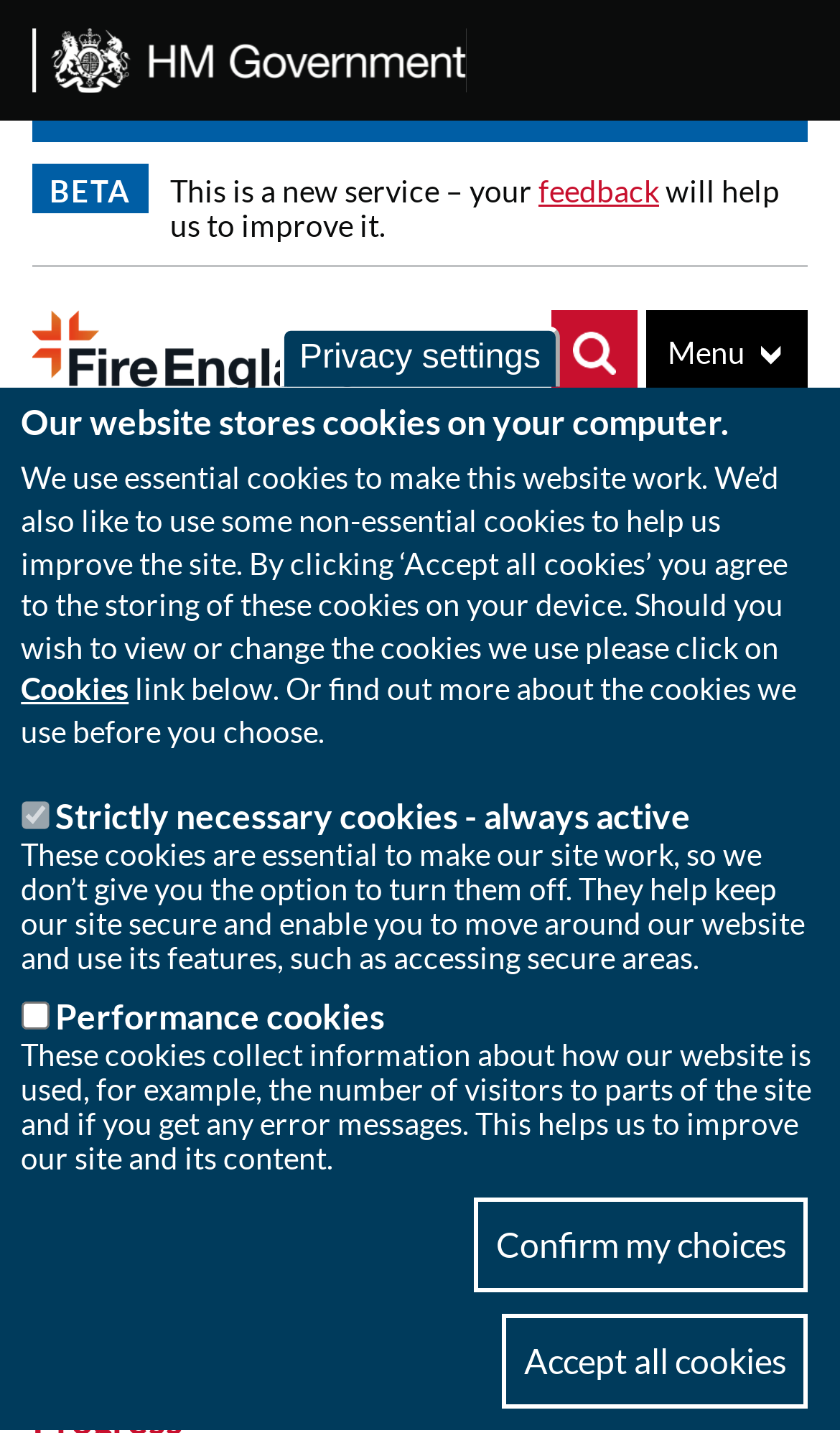Pinpoint the bounding box coordinates of the element you need to click to execute the following instruction: "View Graphic Design Services". The bounding box should be represented by four float numbers between 0 and 1, in the format [left, top, right, bottom].

None